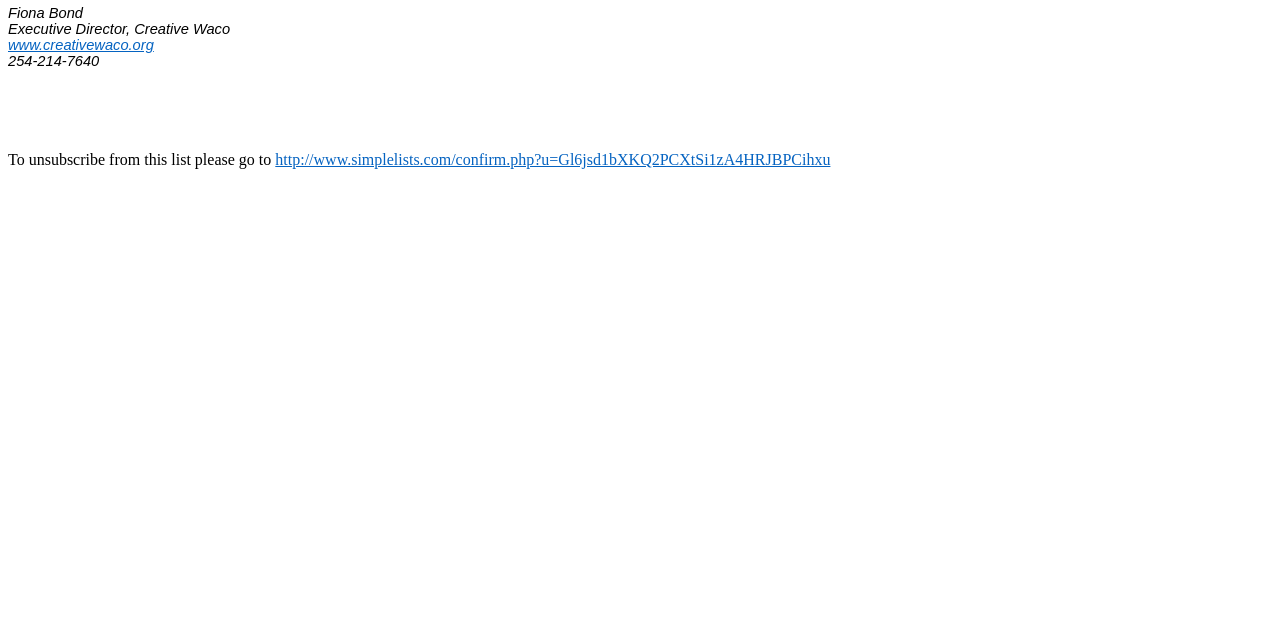Please locate the UI element described by "www.creativewaco.org" and provide its bounding box coordinates.

[0.006, 0.058, 0.12, 0.083]